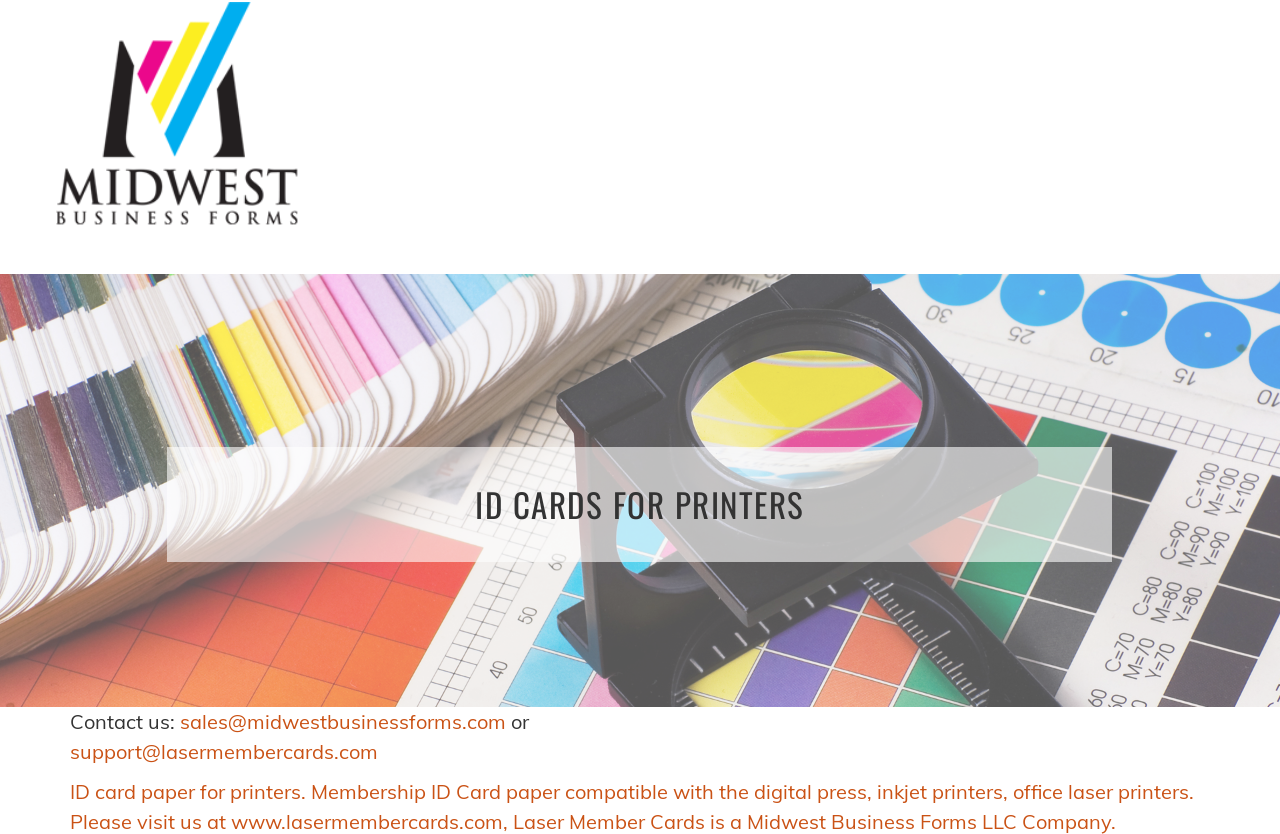Given the following UI element description: "support@lasermembercards.com", find the bounding box coordinates in the webpage screenshot.

[0.055, 0.886, 0.295, 0.916]